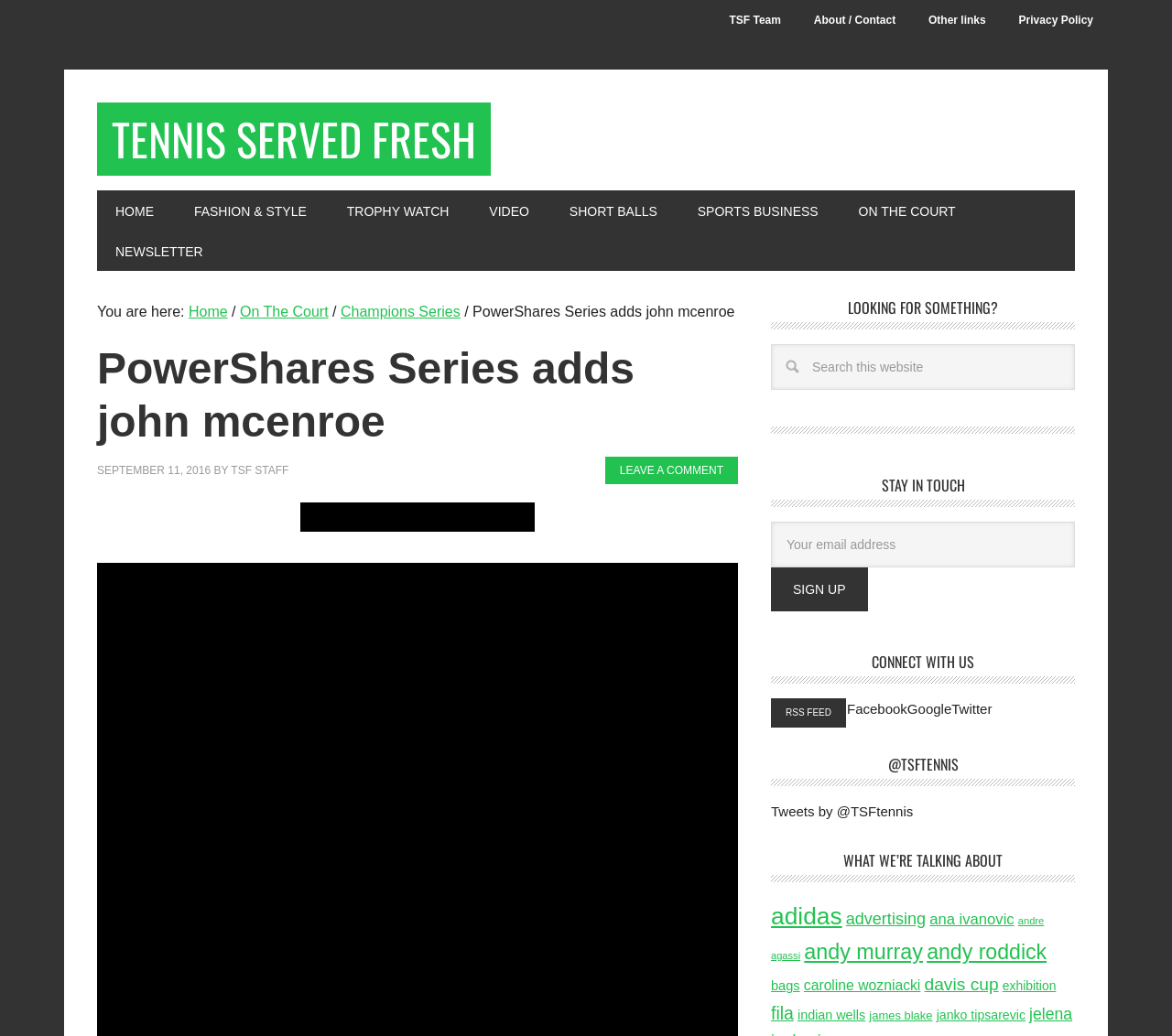Kindly determine the bounding box coordinates for the area that needs to be clicked to execute this instruction: "Sign up for the newsletter".

[0.658, 0.548, 0.74, 0.59]